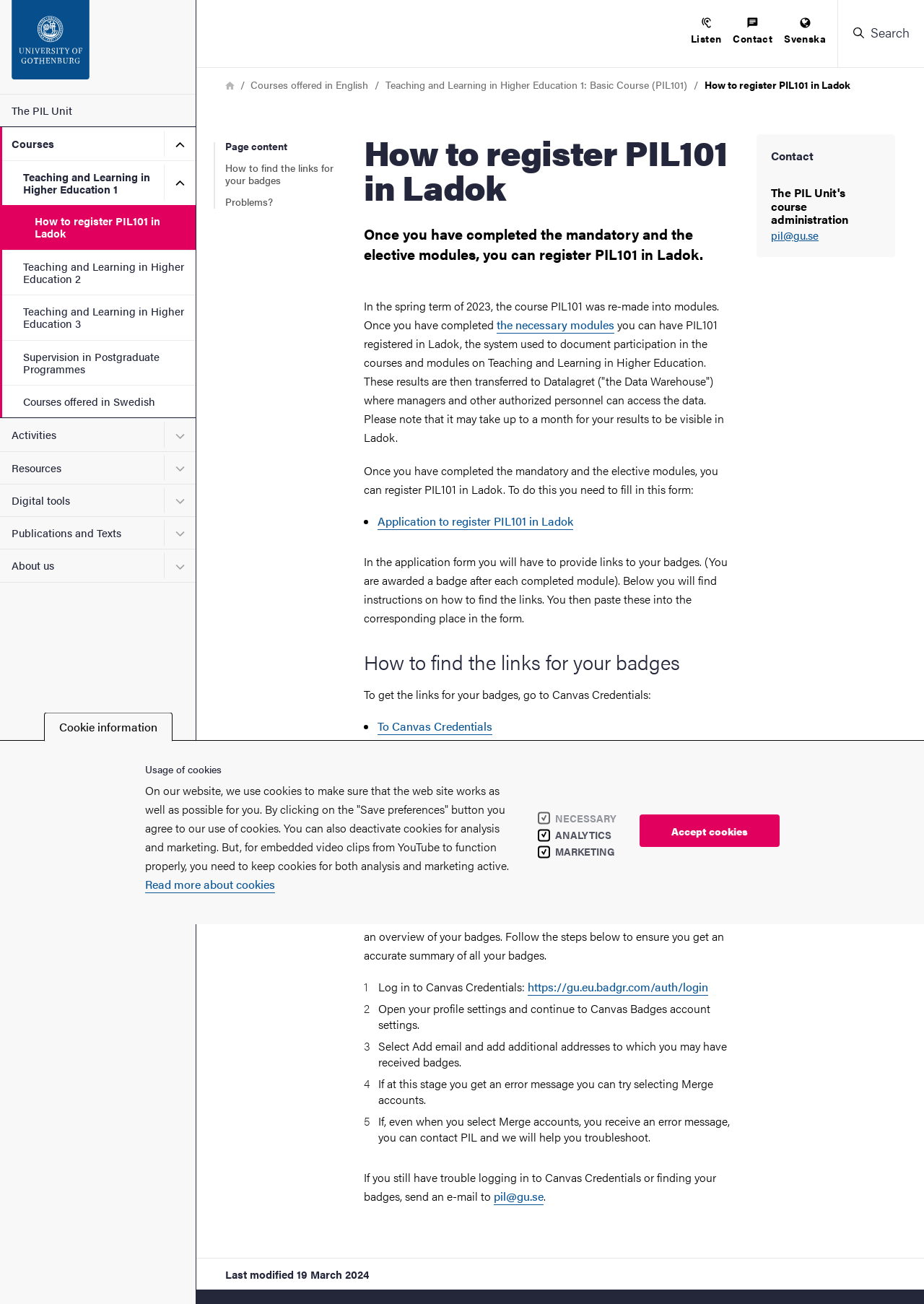Determine the bounding box coordinates of the region to click in order to accomplish the following instruction: "Click the 'Startpage - The PIL Unit' link". Provide the coordinates as four float numbers between 0 and 1, specifically [left, top, right, bottom].

[0.0, 0.0, 0.212, 0.072]